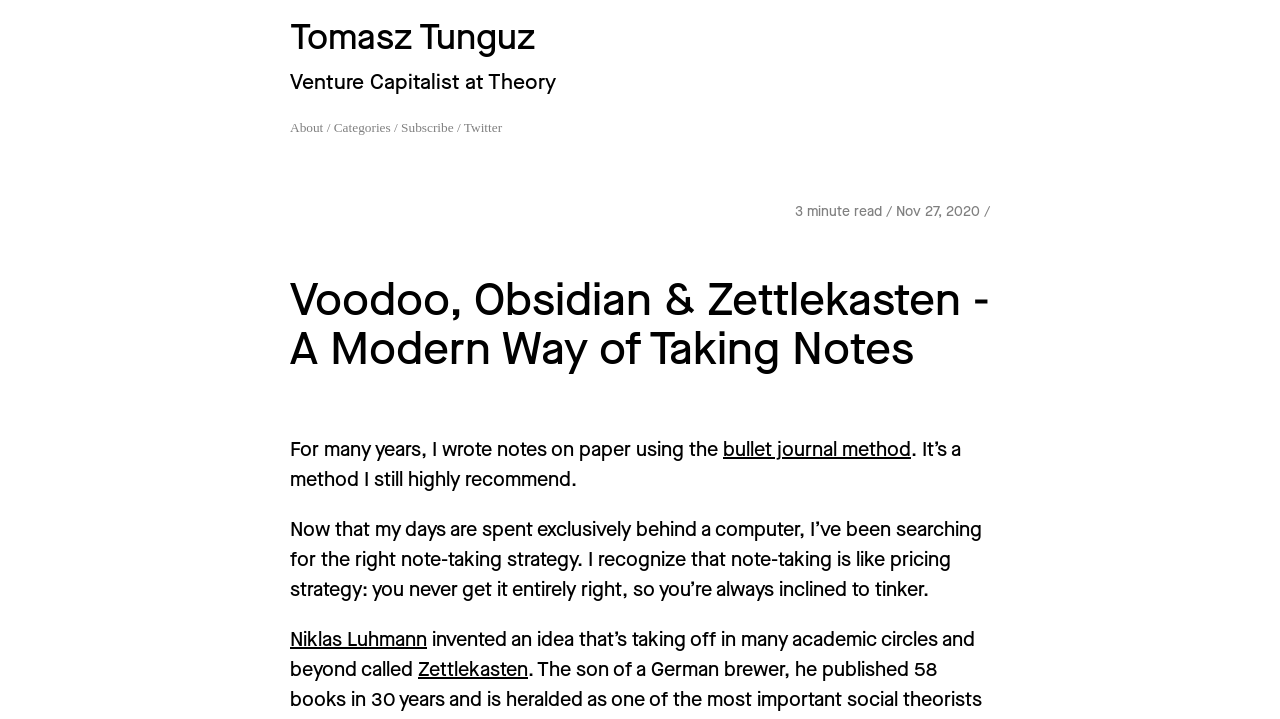Locate the bounding box coordinates of the segment that needs to be clicked to meet this instruction: "learn more about Zettlekasten".

[0.327, 0.912, 0.412, 0.949]